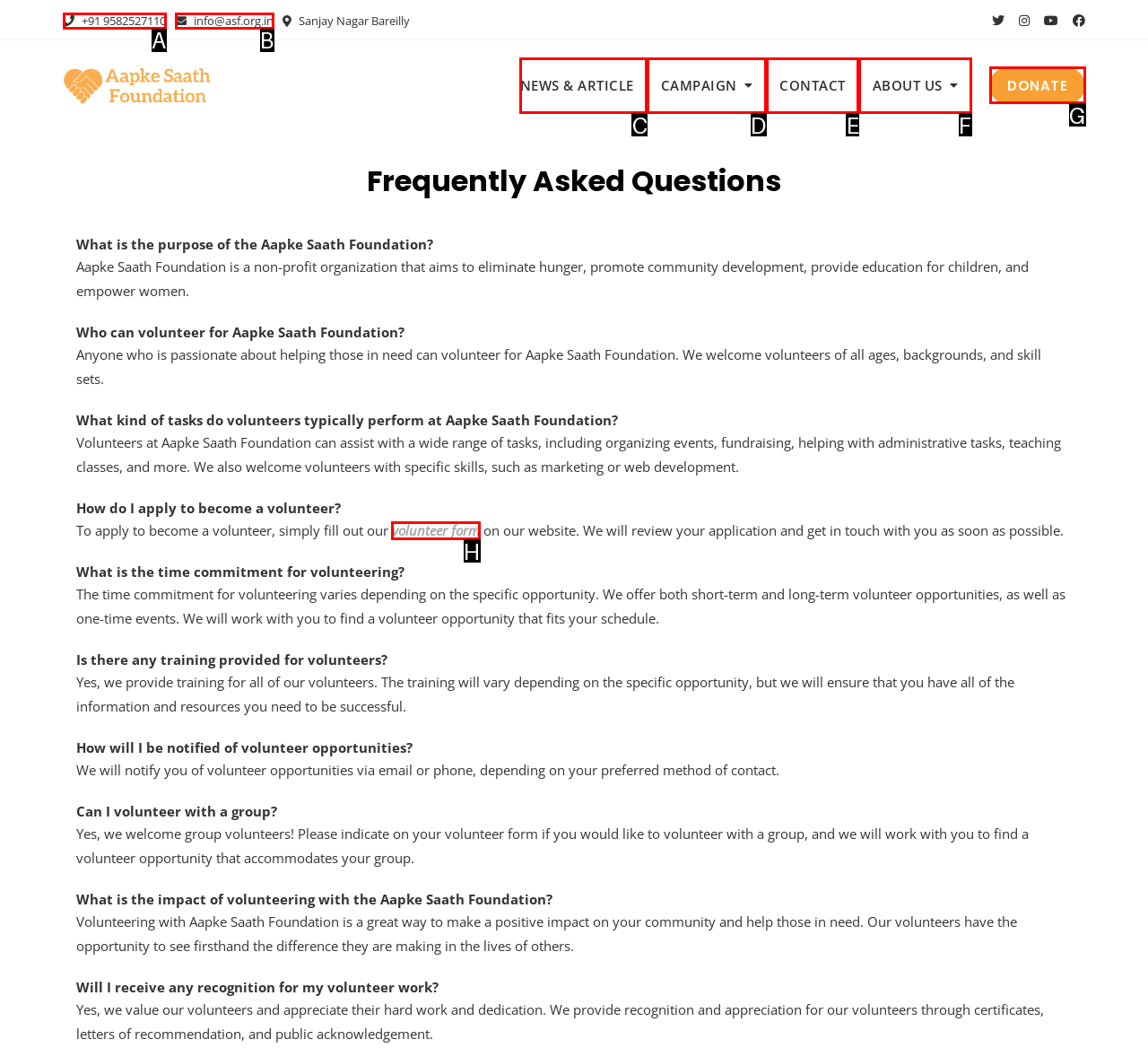Determine which option you need to click to execute the following task: Fill out the volunteer form. Provide your answer as a single letter.

H